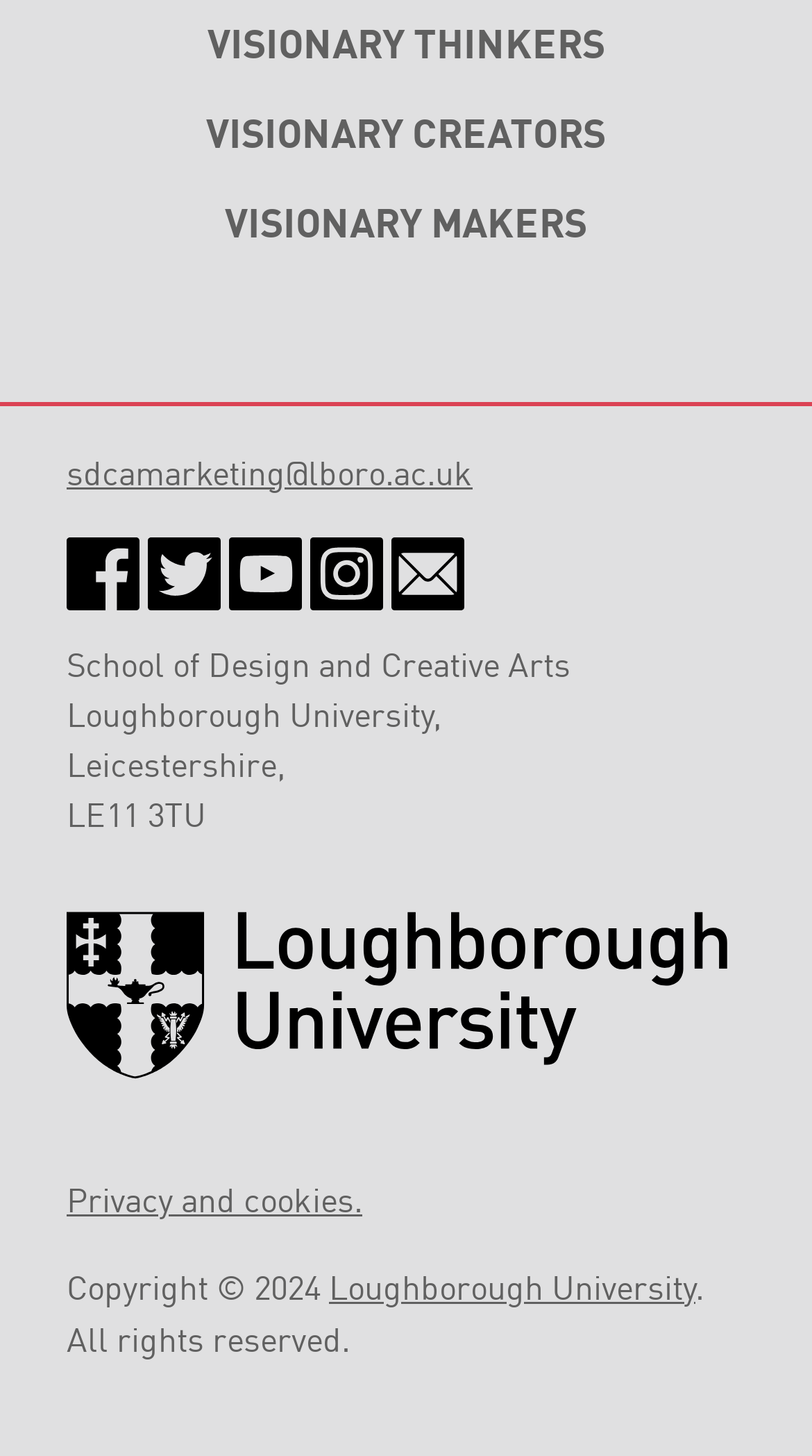What is the name of the school?
Using the image, answer in one word or phrase.

School of Design and Creative Arts